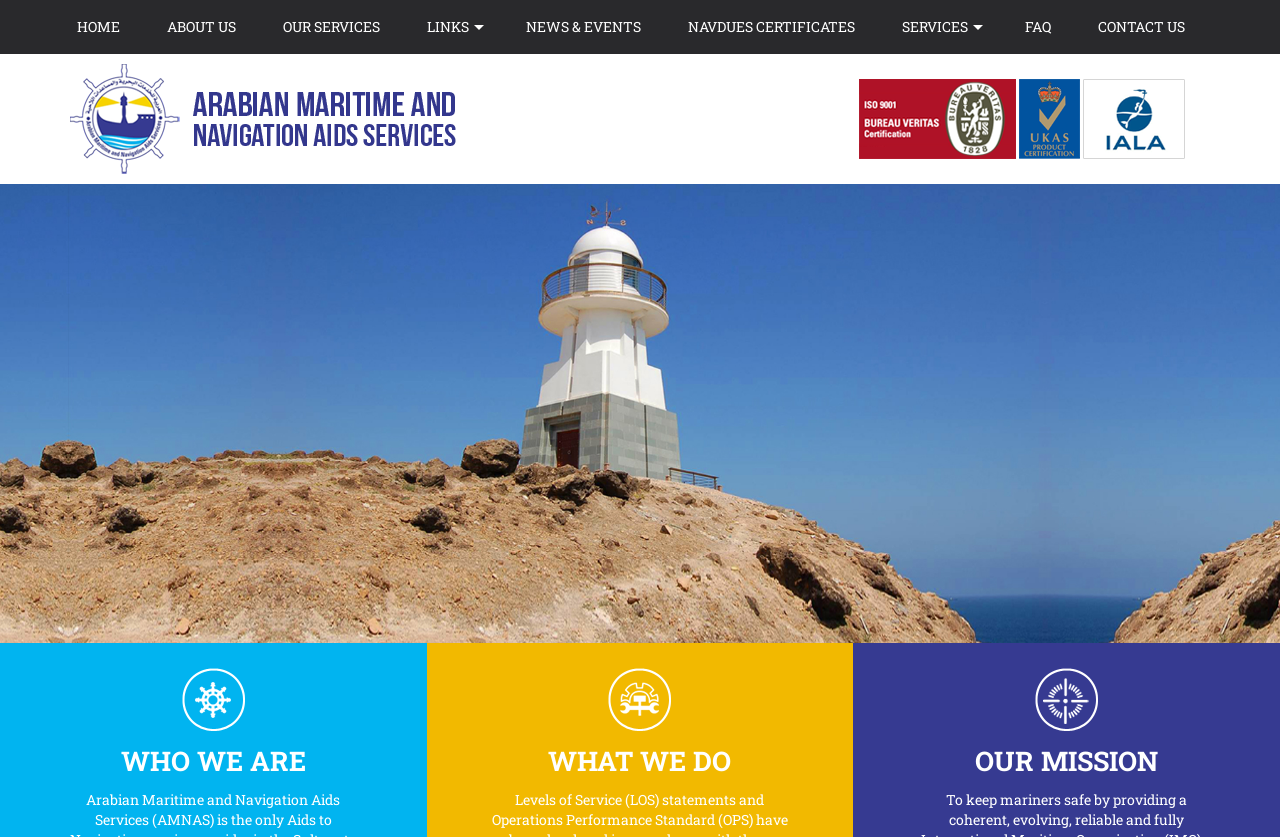Can you find and provide the title of the webpage?

WHO WE ARE